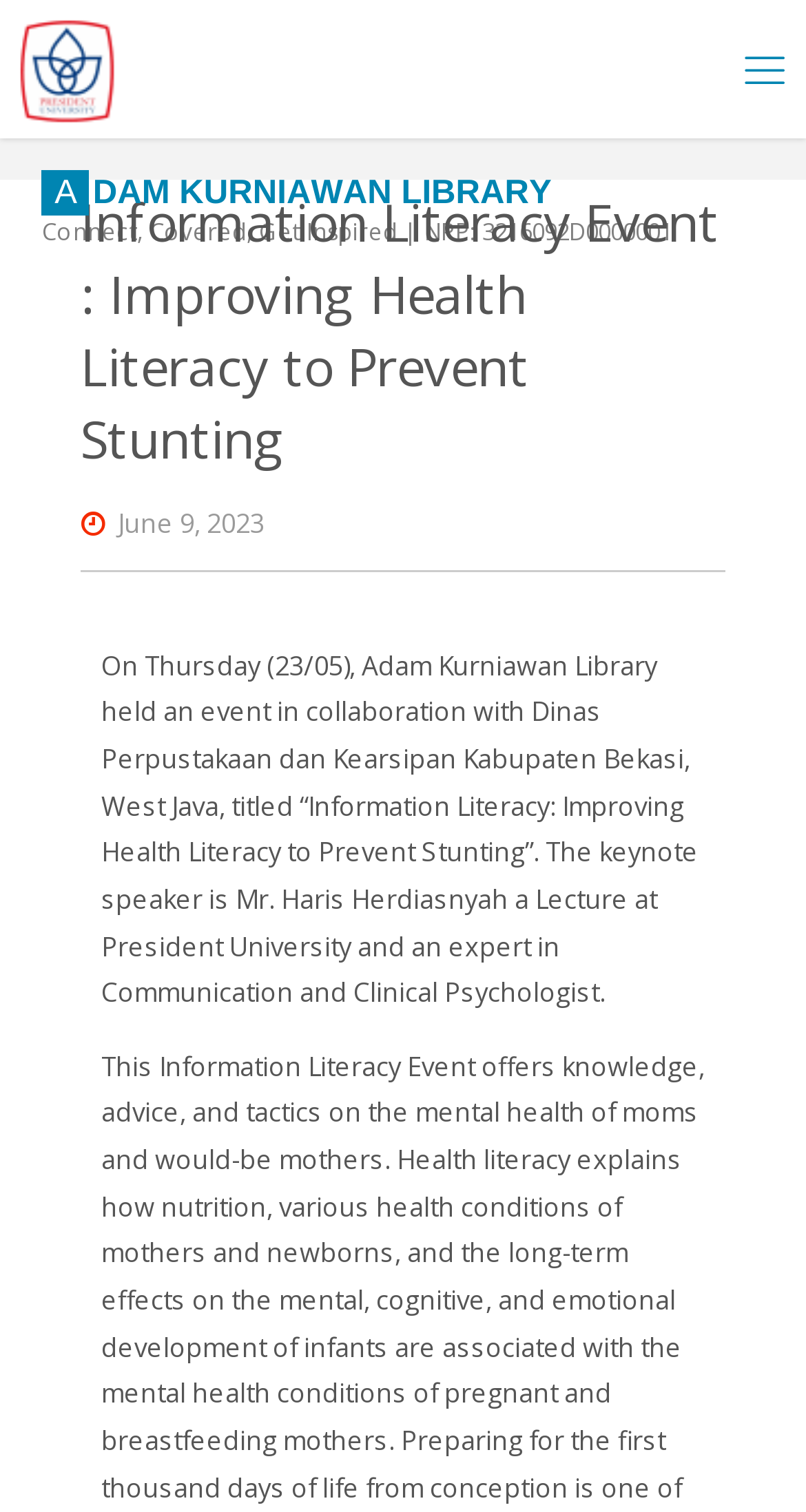Use a single word or phrase to answer this question: 
What is the collaboration partner of the library for the event?

Dinas Perpustakaan dan Kearsipan Kabupaten Bekasi, West Java